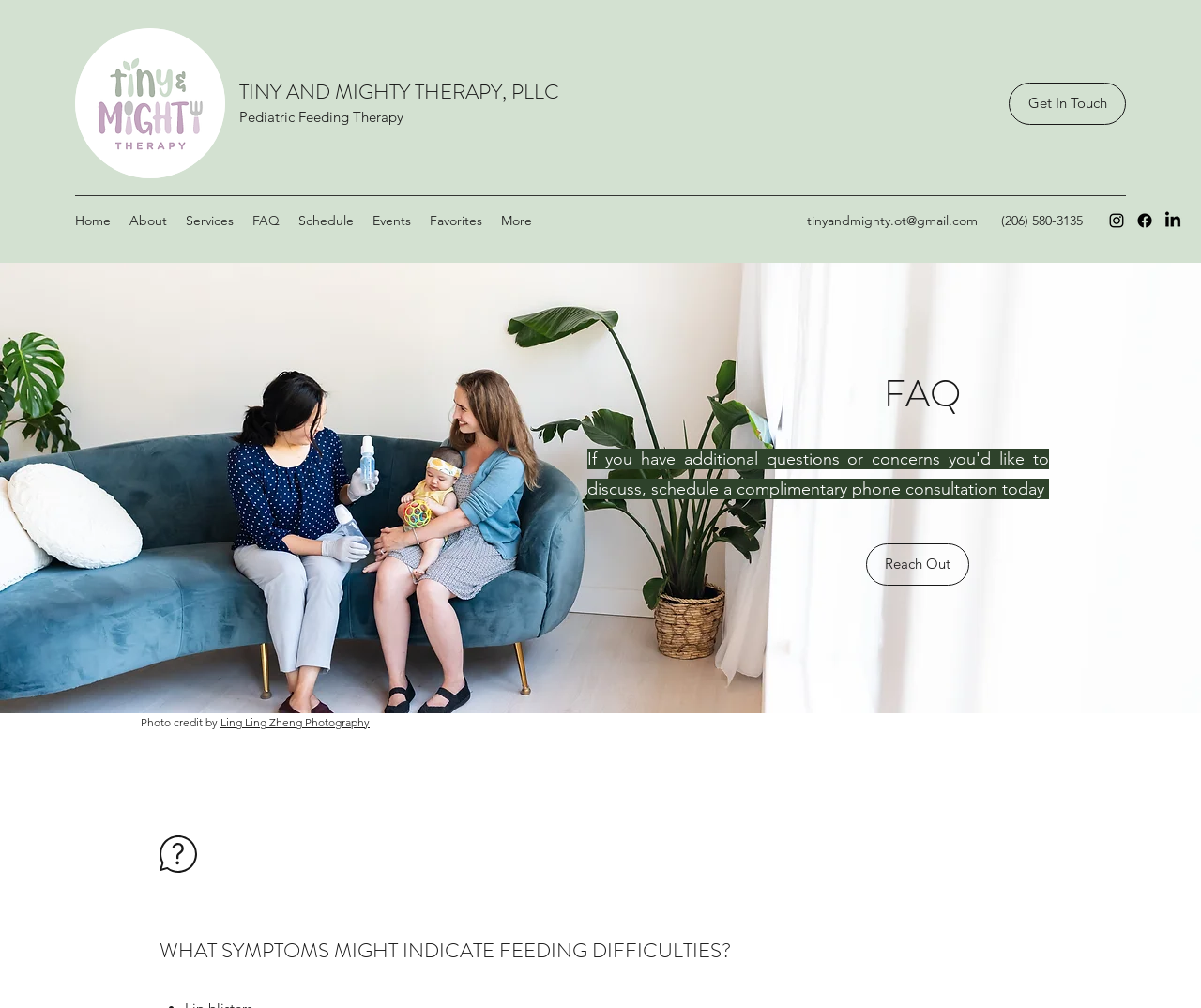Show me the bounding box coordinates of the clickable region to achieve the task as per the instruction: "Visit the 'About' page".

[0.1, 0.205, 0.147, 0.233]